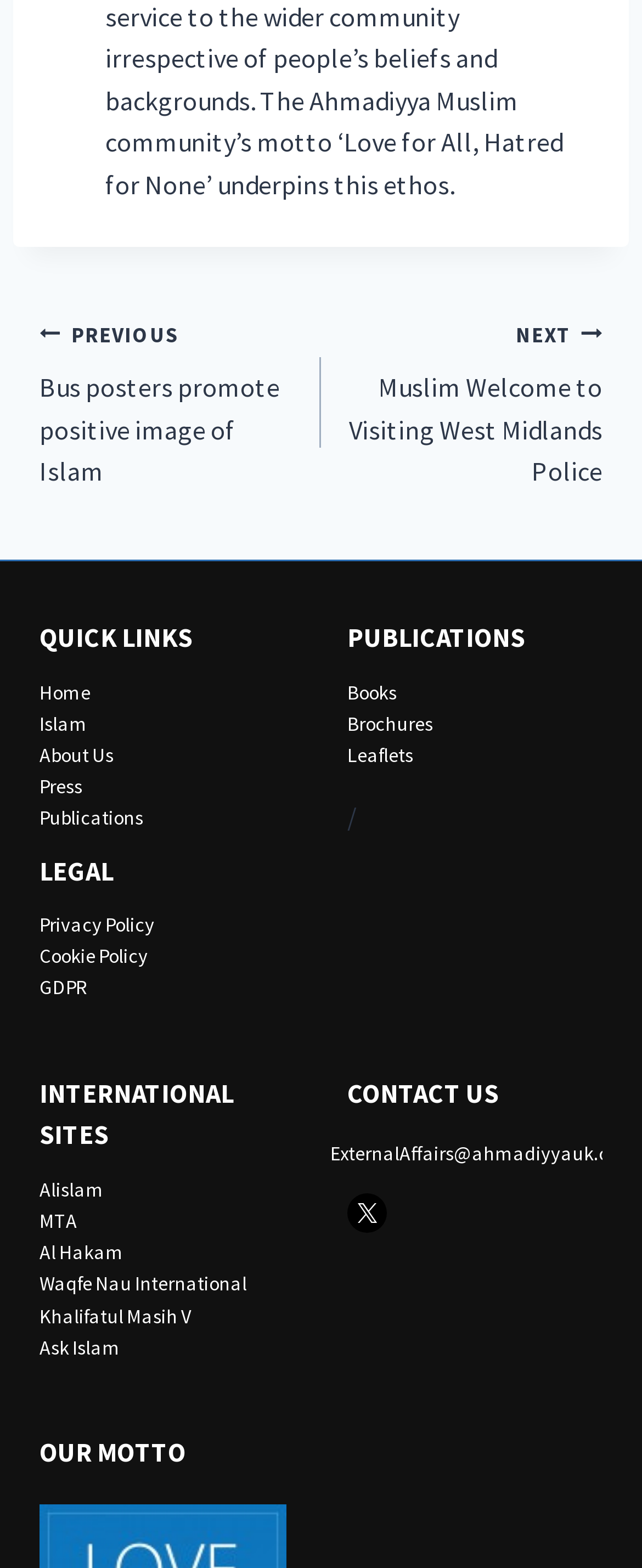How many links are there in the QUICK LINKS section?
Please answer the question as detailed as possible.

In the QUICK LINKS section, we can see five links: 'Home', 'Islam', 'About Us', 'Press', and 'Publications'.